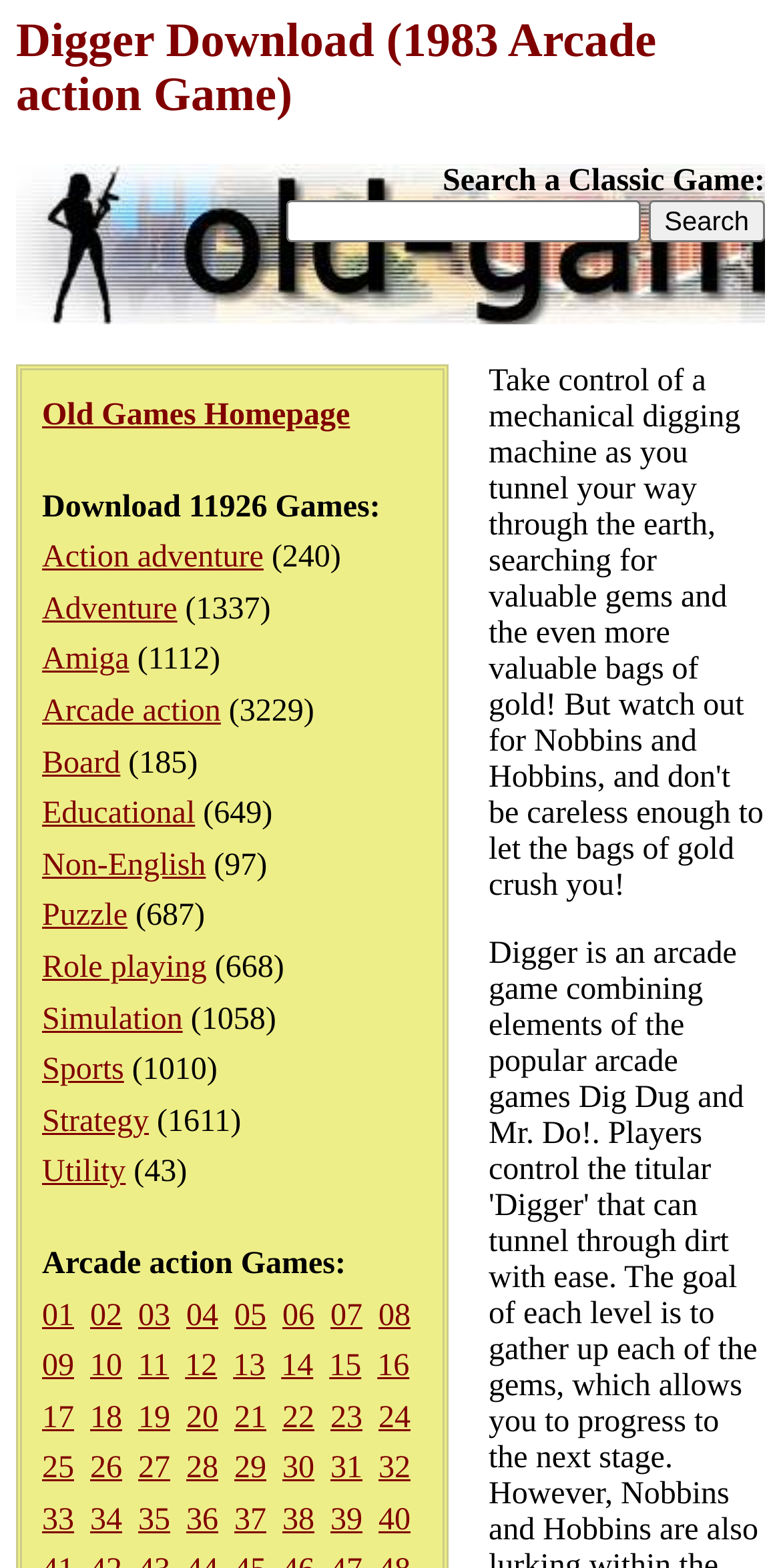What is the category of the game 'Digger'?
Using the image as a reference, answer with just one word or a short phrase.

Arcade action